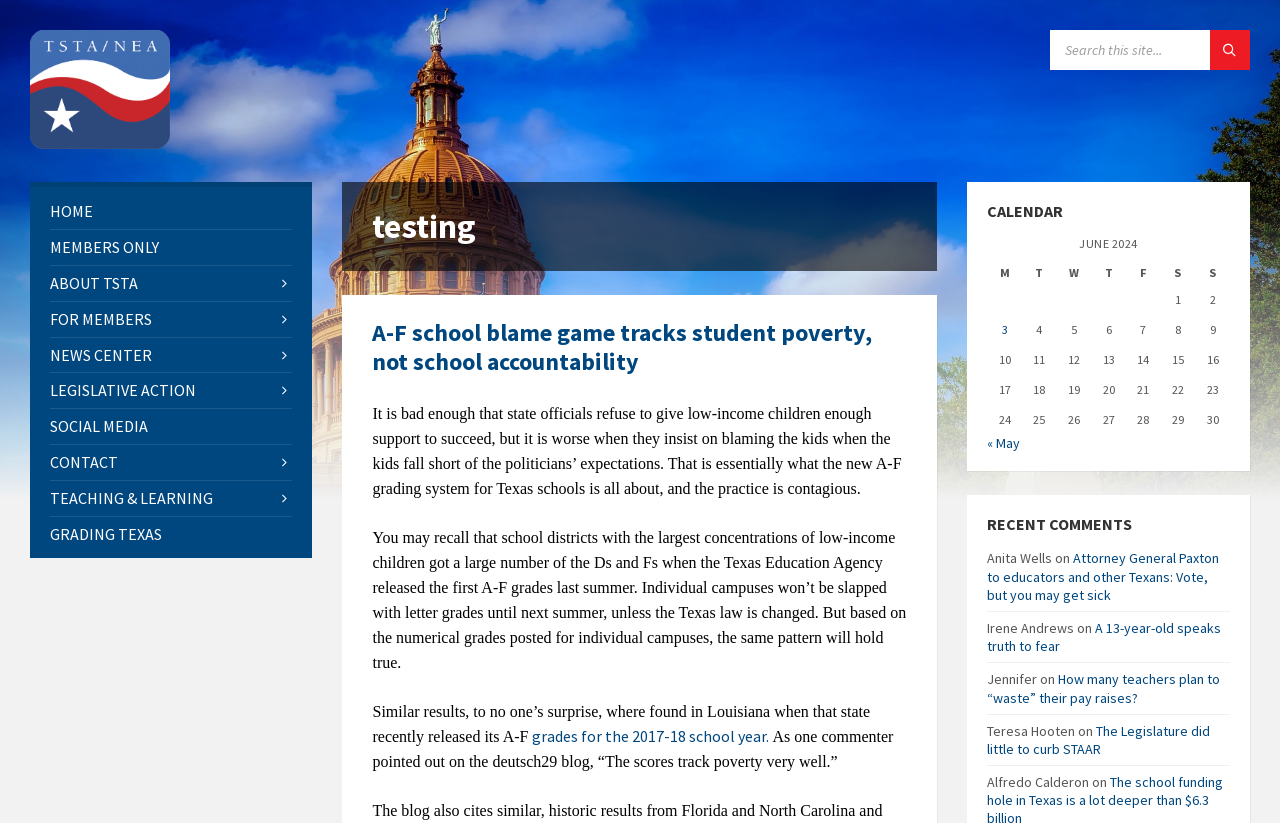Please identify the bounding box coordinates of the clickable area that will allow you to execute the instruction: "Click on Fashion Guide".

None